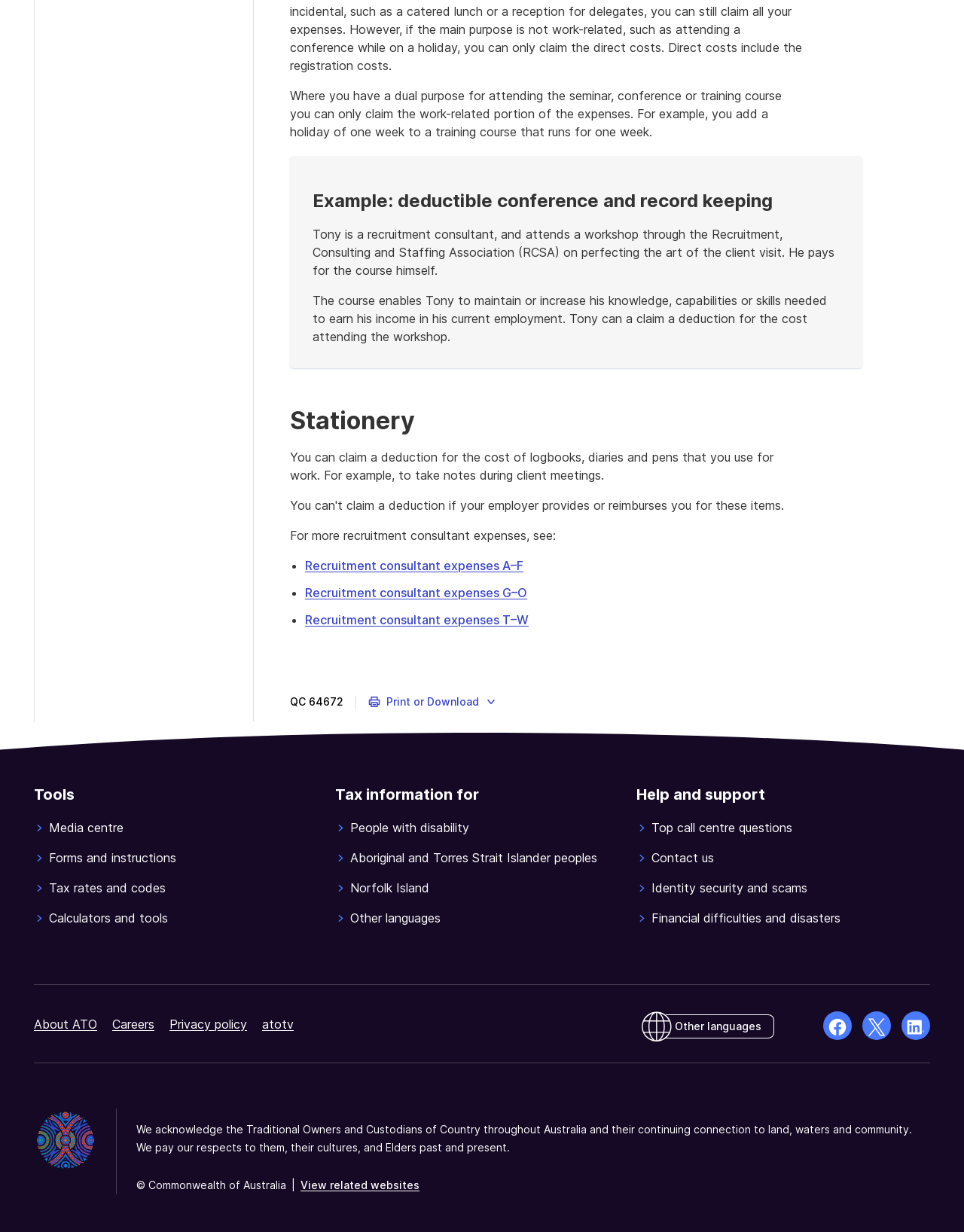Locate the bounding box coordinates of the clickable area to execute the instruction: "View related websites". Provide the coordinates as four float numbers between 0 and 1, represented as [left, top, right, bottom].

[0.312, 0.985, 0.435, 0.995]